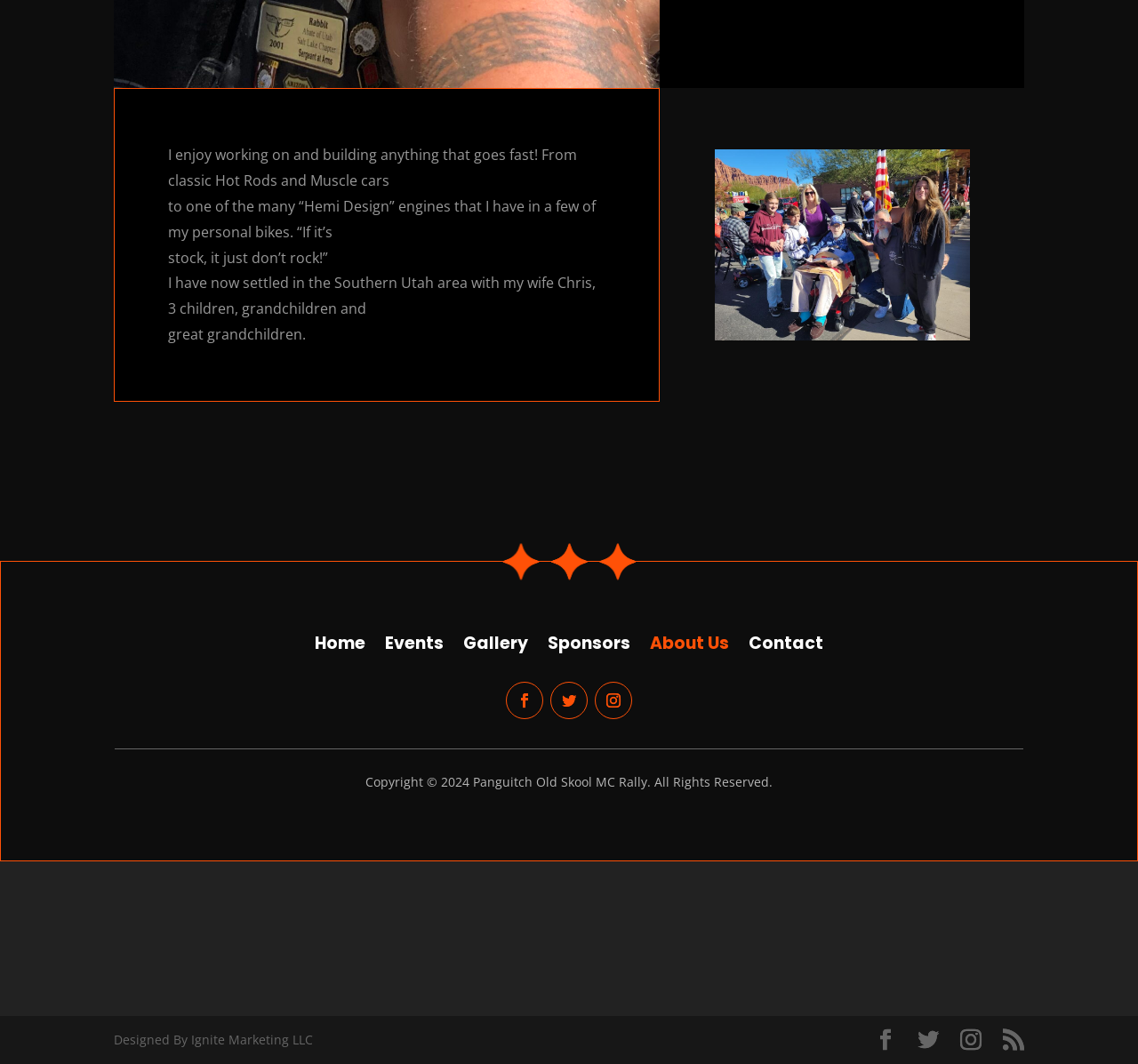Who designed the website?
Could you answer the question in a detailed manner, providing as much information as possible?

The footer of the webpage has a static text element that reads 'Designed By Ignite Marketing LLC', which indicates the company responsible for designing the website.